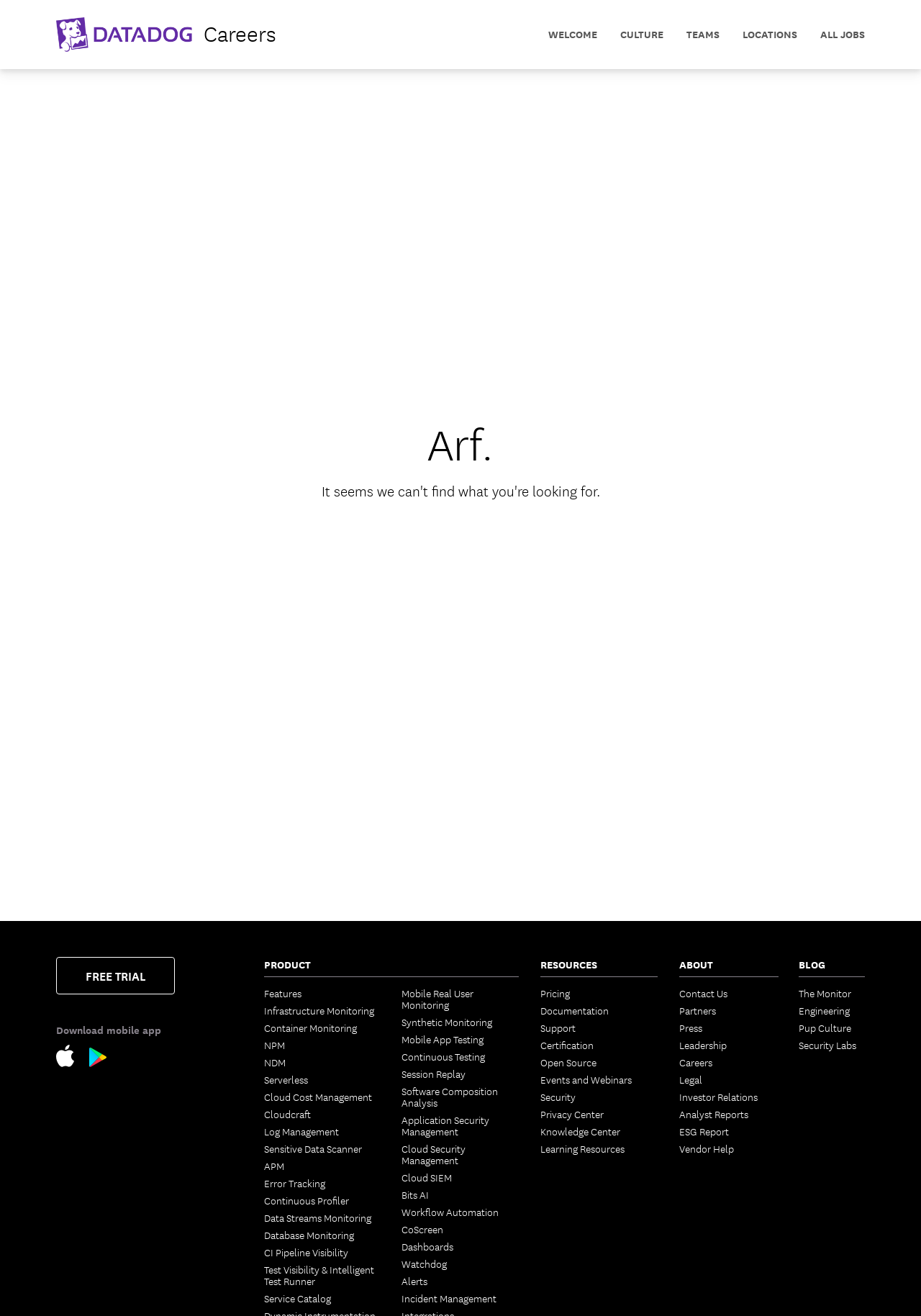Consider the image and give a detailed and elaborate answer to the question: 
What kind of resources are available on the webpage?

The webpage provides various resources, including pricing information, documentation, support, and more. These resources can be accessed through the links present in the 'RESOURCES' section of the webpage.